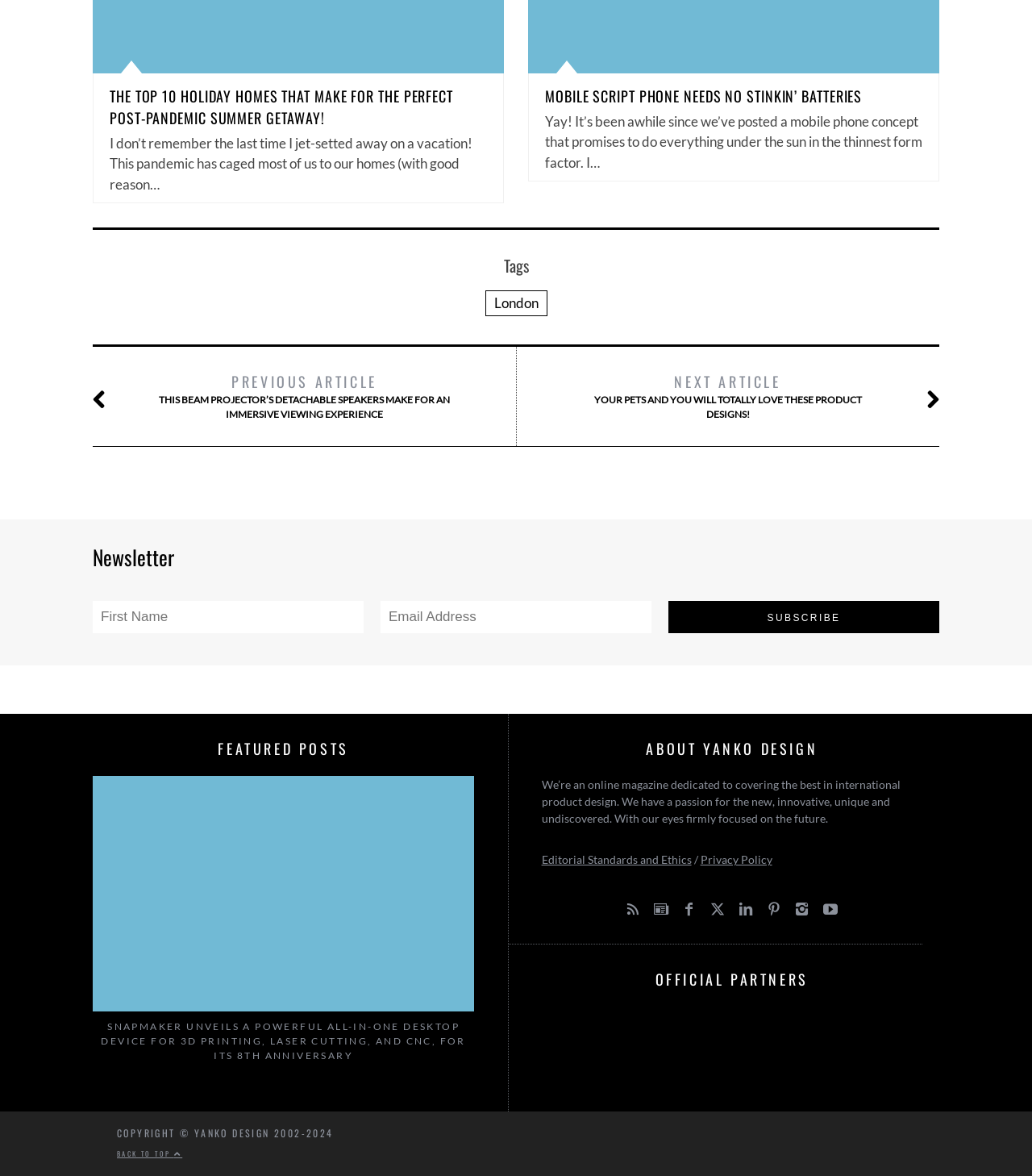Please identify the bounding box coordinates of the area I need to click to accomplish the following instruction: "Read the article about the top 10 holiday homes".

[0.106, 0.072, 0.439, 0.109]